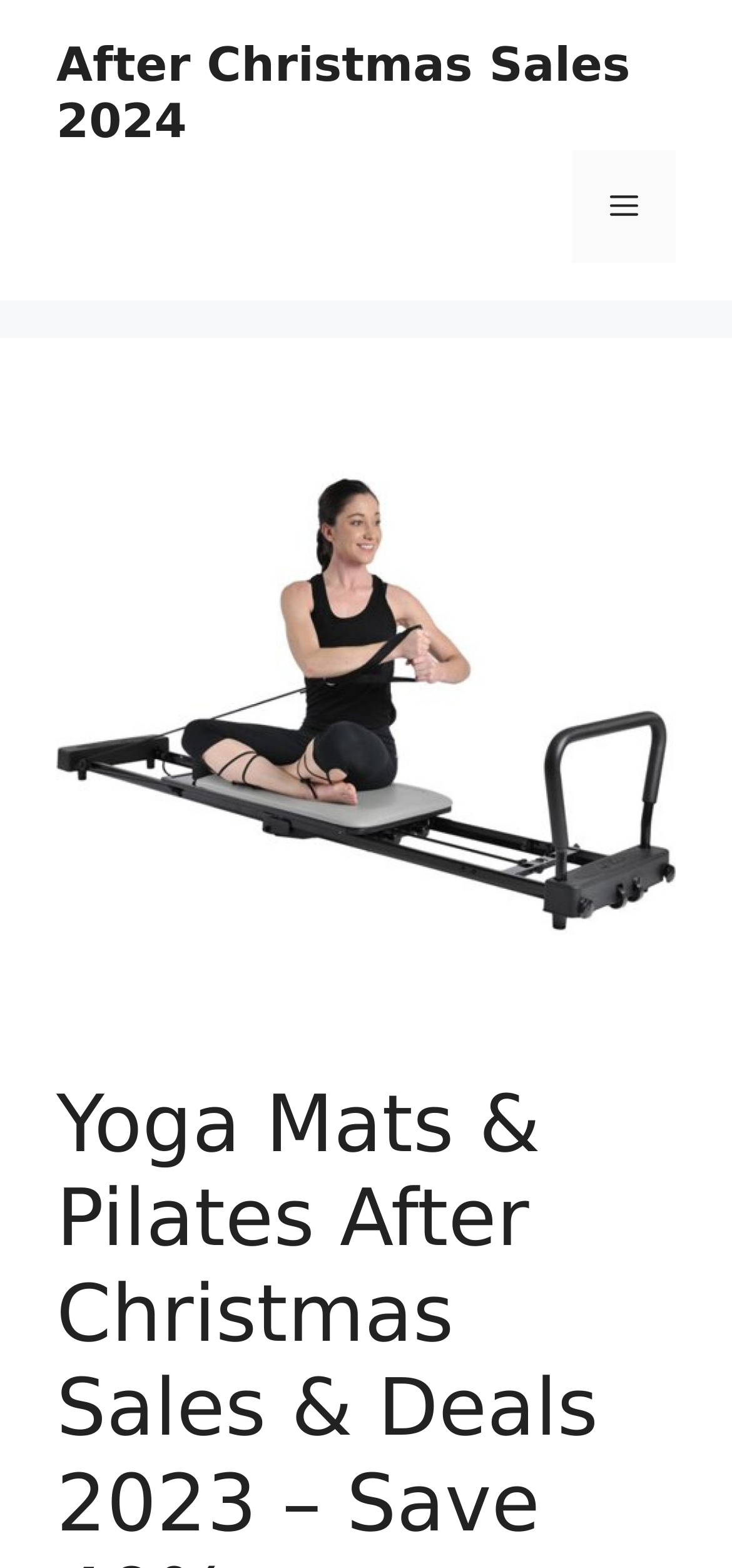Identify the primary heading of the webpage and provide its text.

Yoga Mats & Pilates After Christmas Sales & Deals 2023 – Save 40%